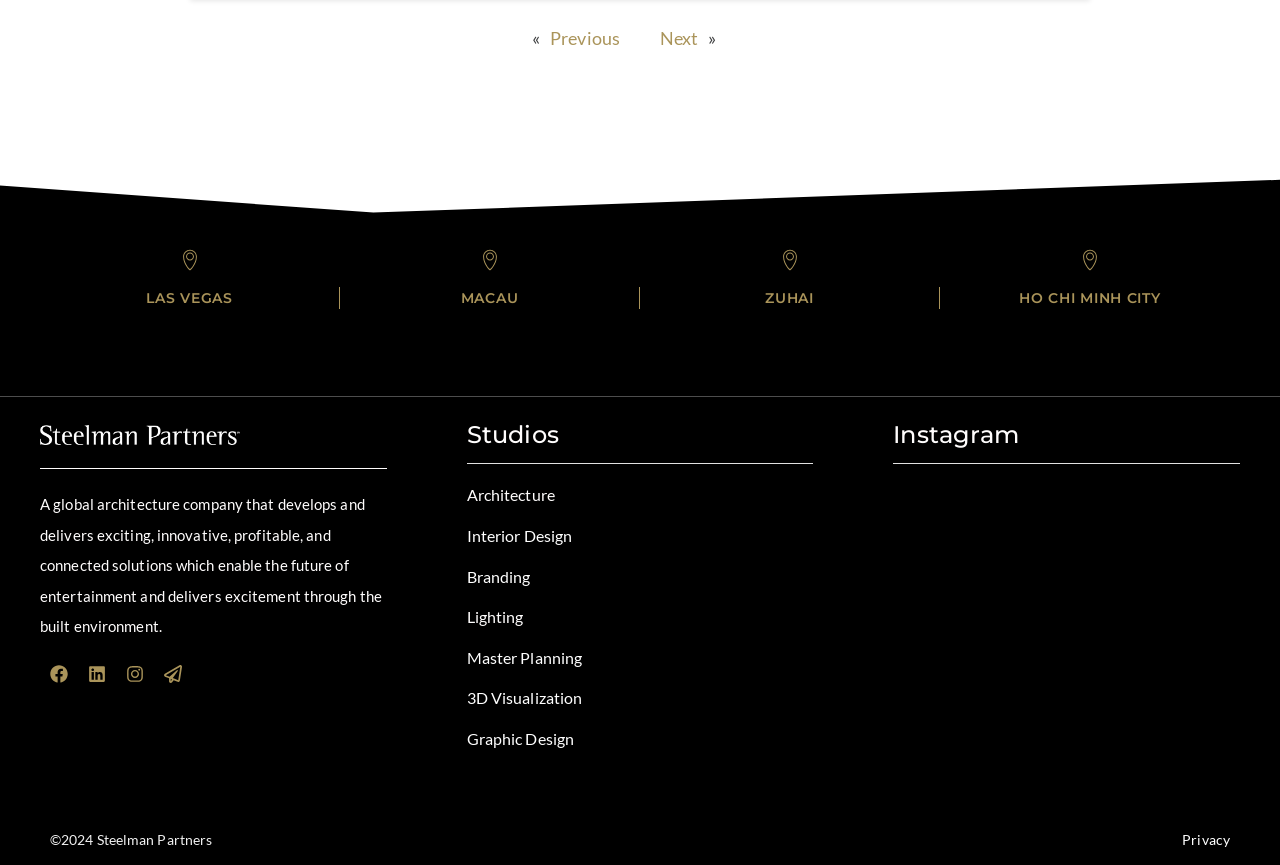What is the copyright year of the webpage? Based on the image, give a response in one word or a short phrase.

2024